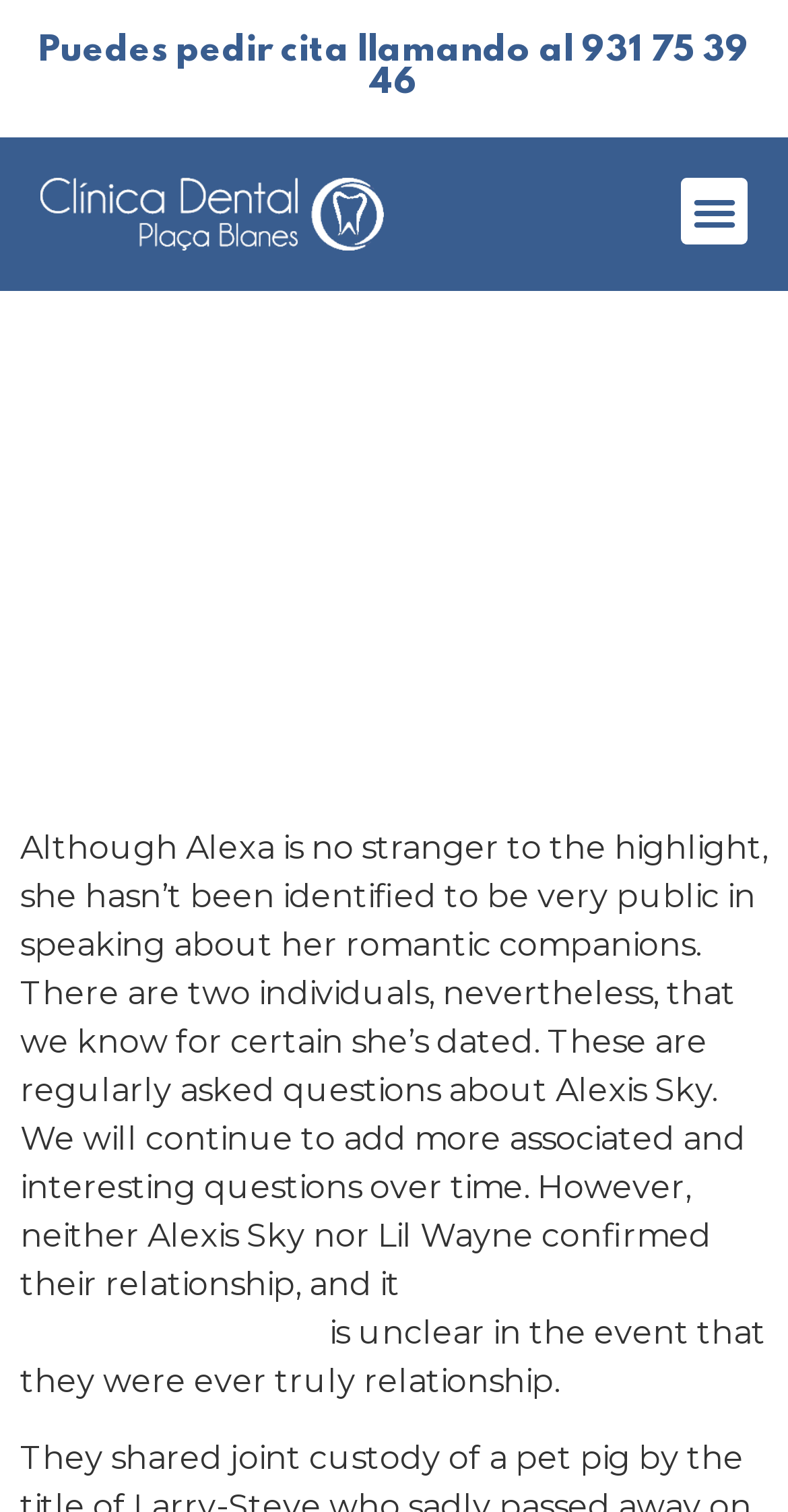Please give a short response to the question using one word or a phrase:
What is the topic of the article?

Alexis Sky's relationships